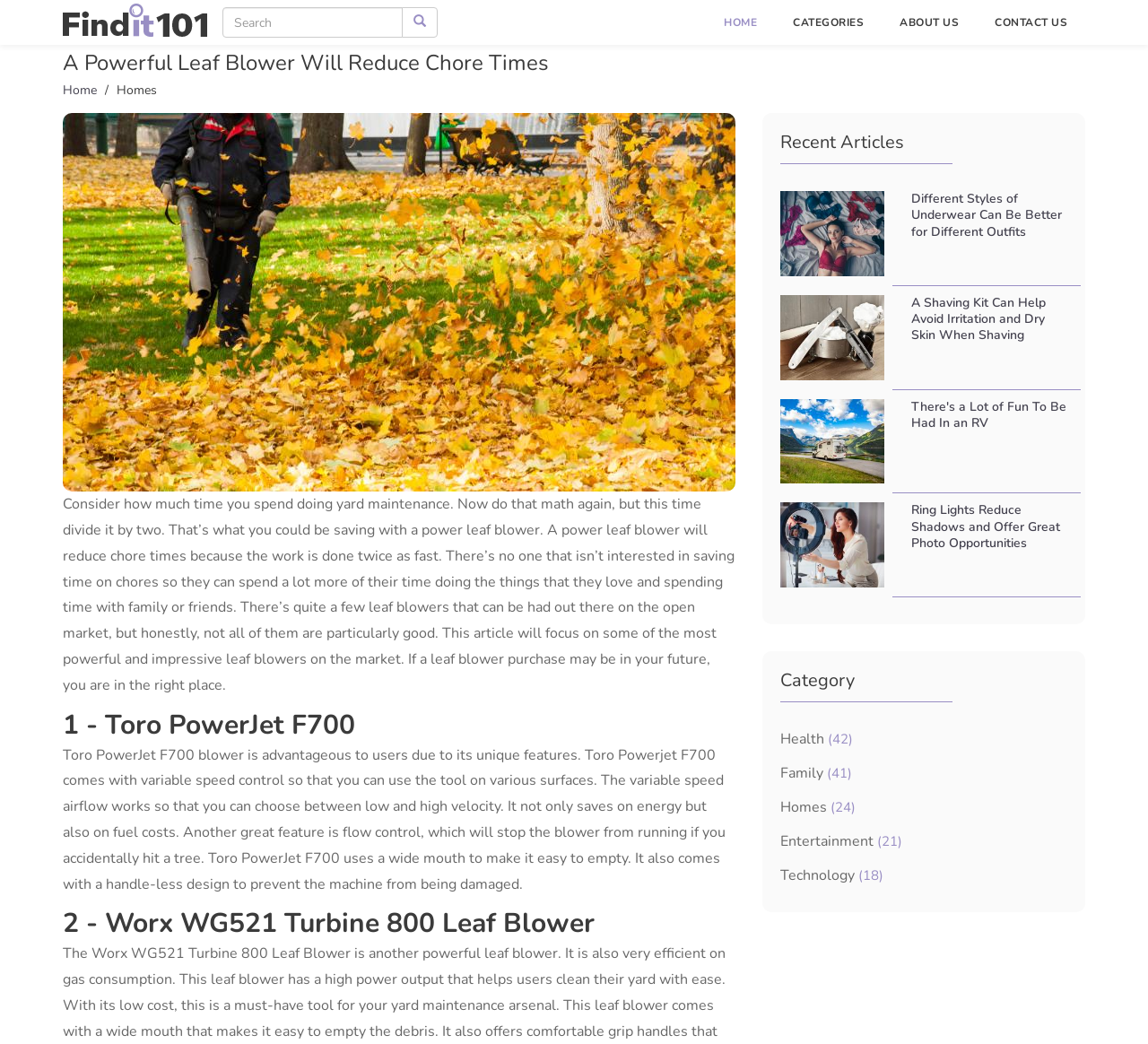How many recent articles are listed on this webpage?
Look at the screenshot and respond with one word or a short phrase.

4